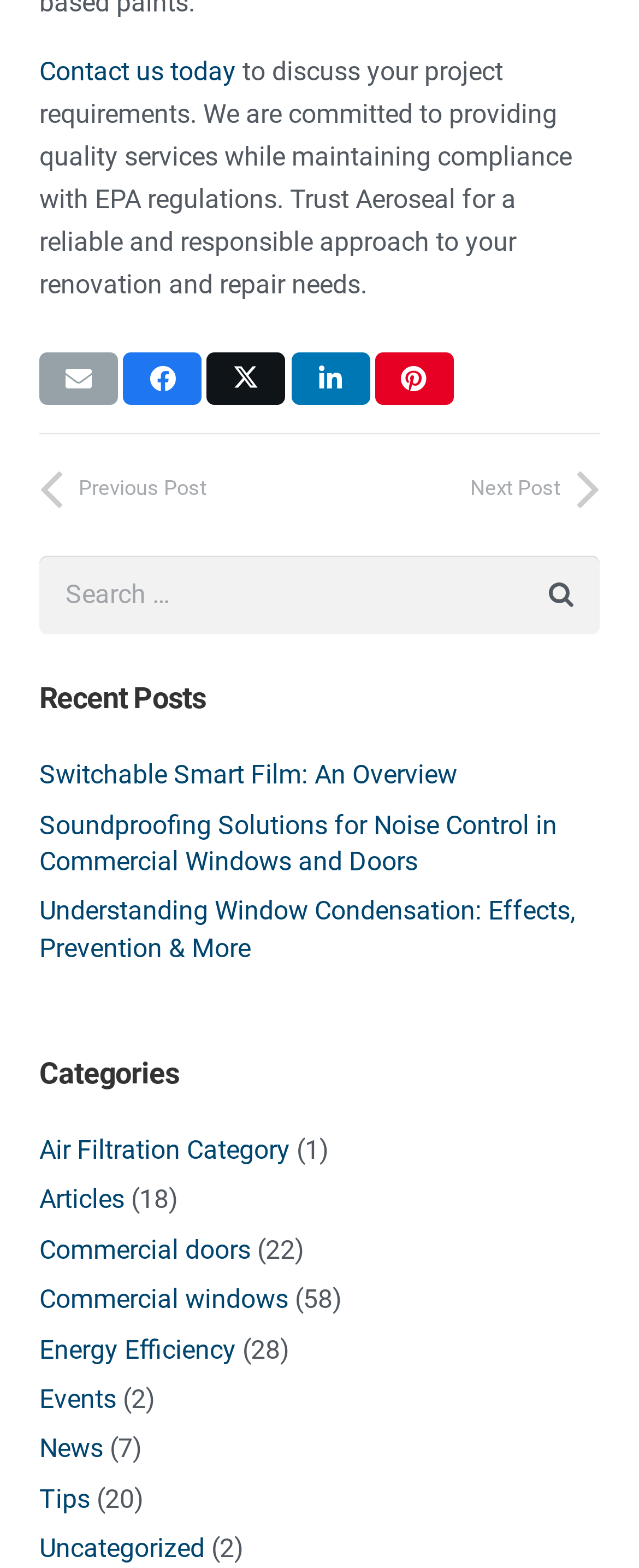Please provide a detailed answer to the question below based on the screenshot: 
What is the category with the most articles?

Based on the static text '(58)' next to the link 'Commercial windows', it can be inferred that this category has the most articles.